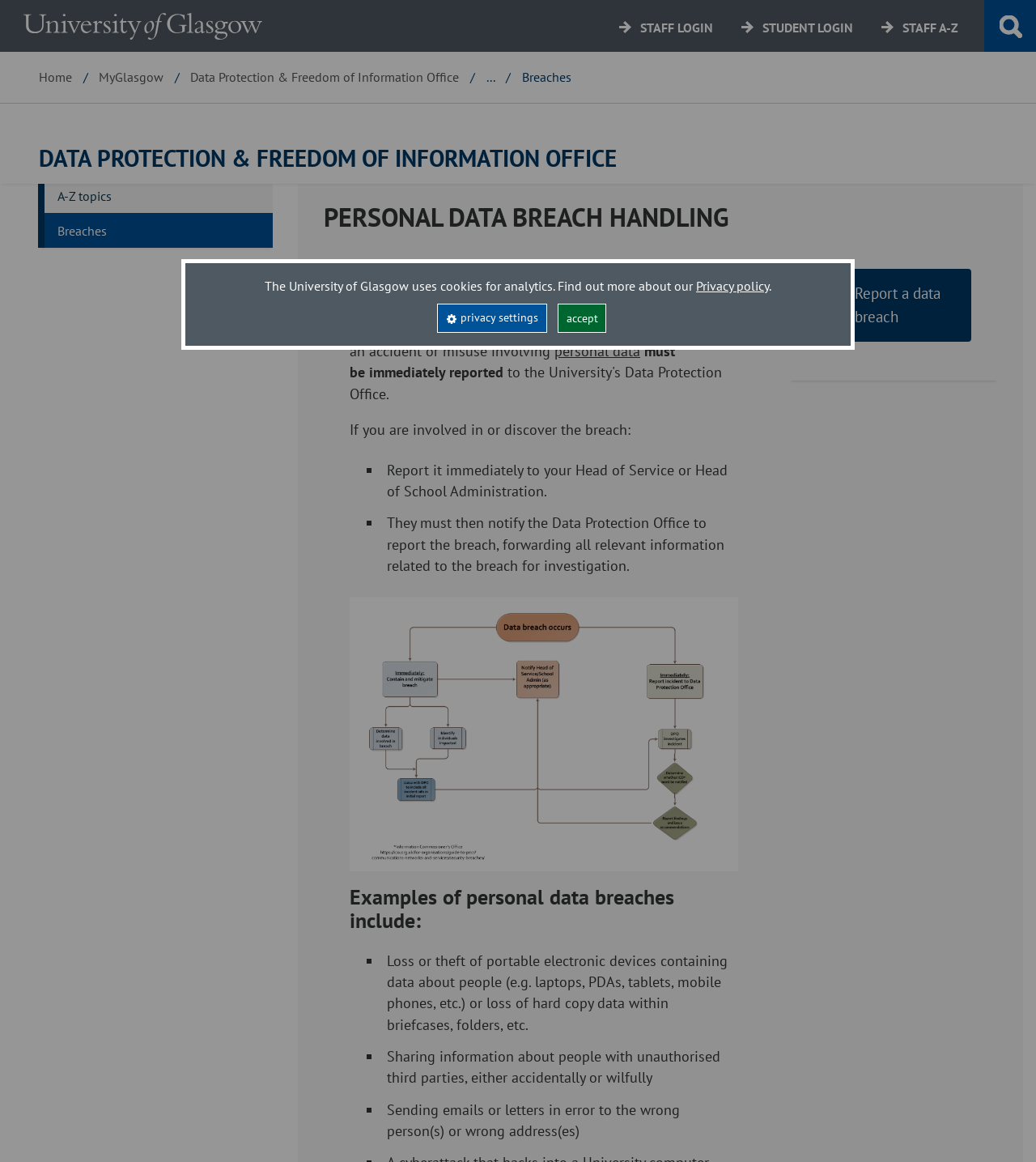Answer the question using only a single word or phrase: 
What is an example of a personal data breach?

Loss of portable electronic devices